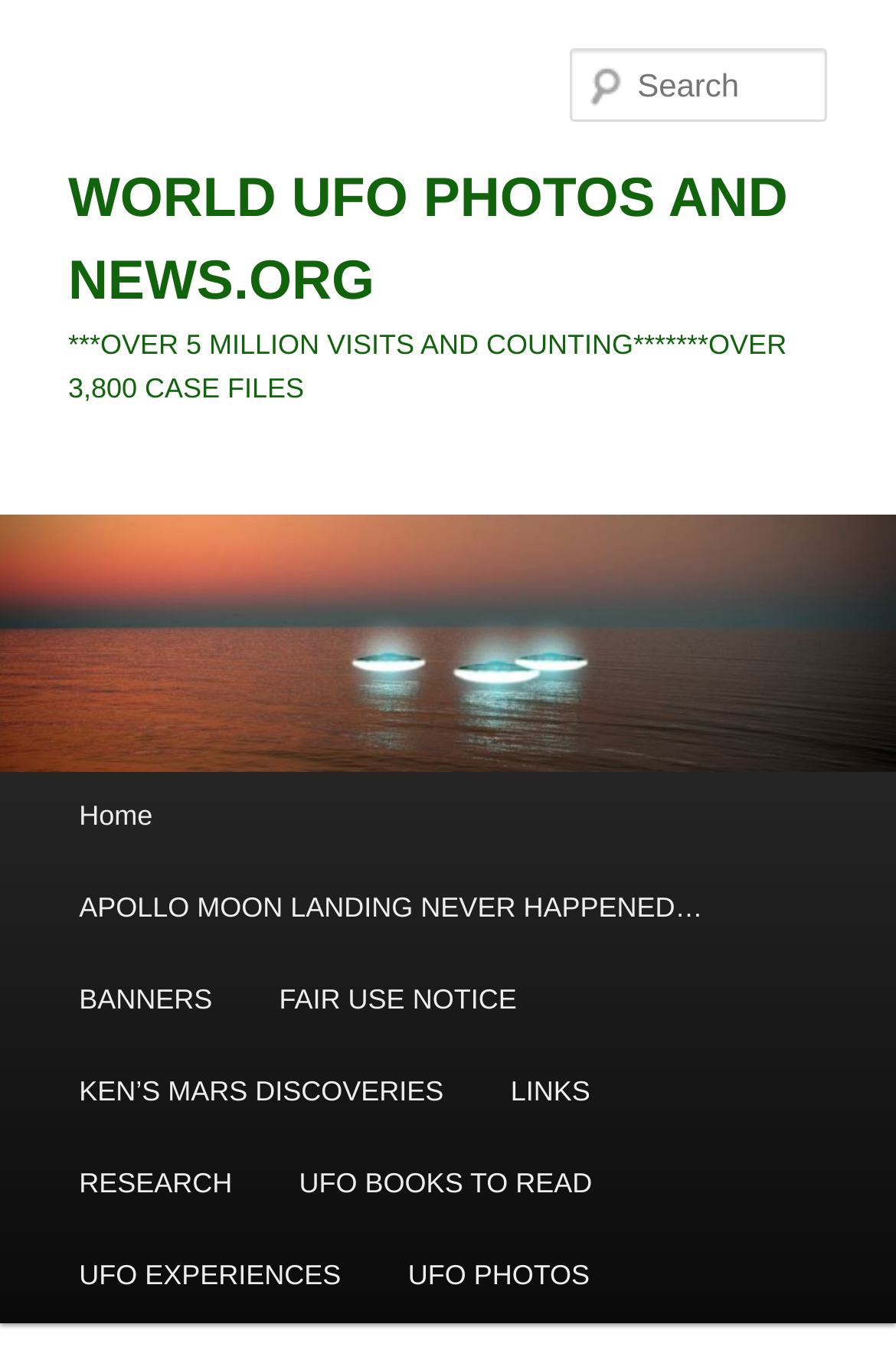Use one word or a short phrase to answer the question provided: 
What is the name of the website?

WORLD UFO PHOTOS AND NEWS.ORG